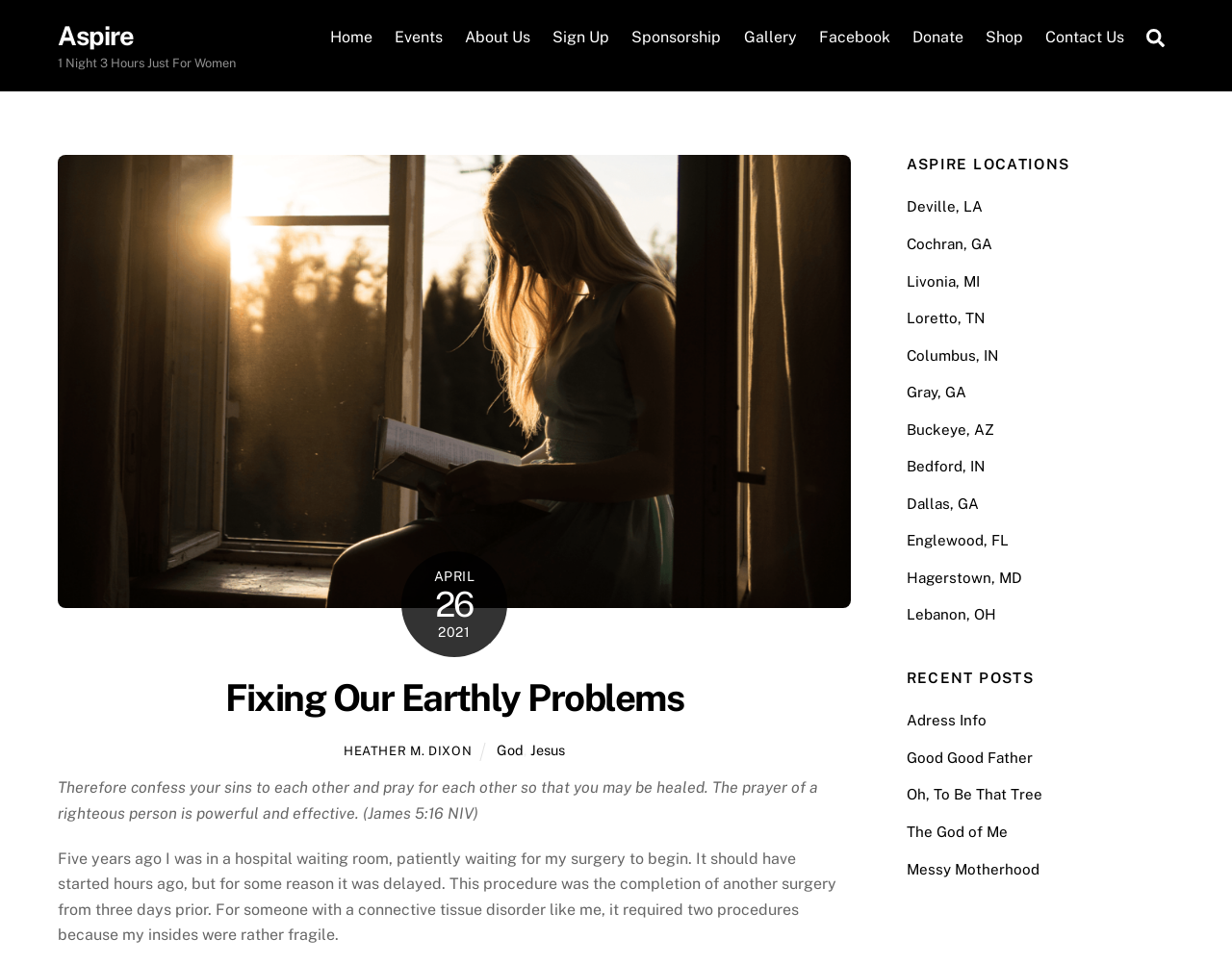Answer the following query concisely with a single word or phrase:
How many locations does Aspire have?

12